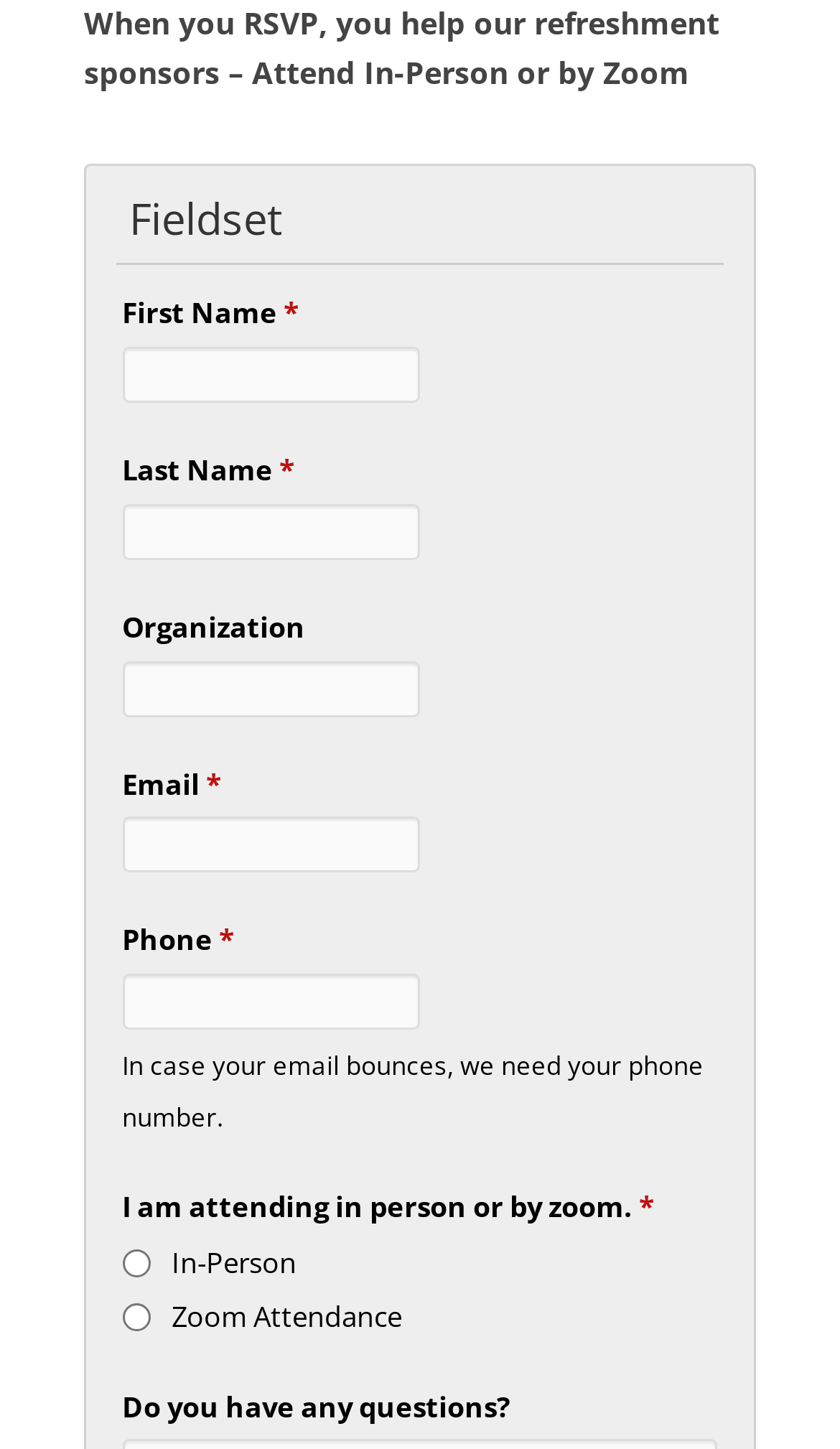Based on the image, please respond to the question with as much detail as possible:
What is the last question on the form?

The last question on the form is 'Do you have any questions?', as indicated by the static text at the bottom of the webpage.